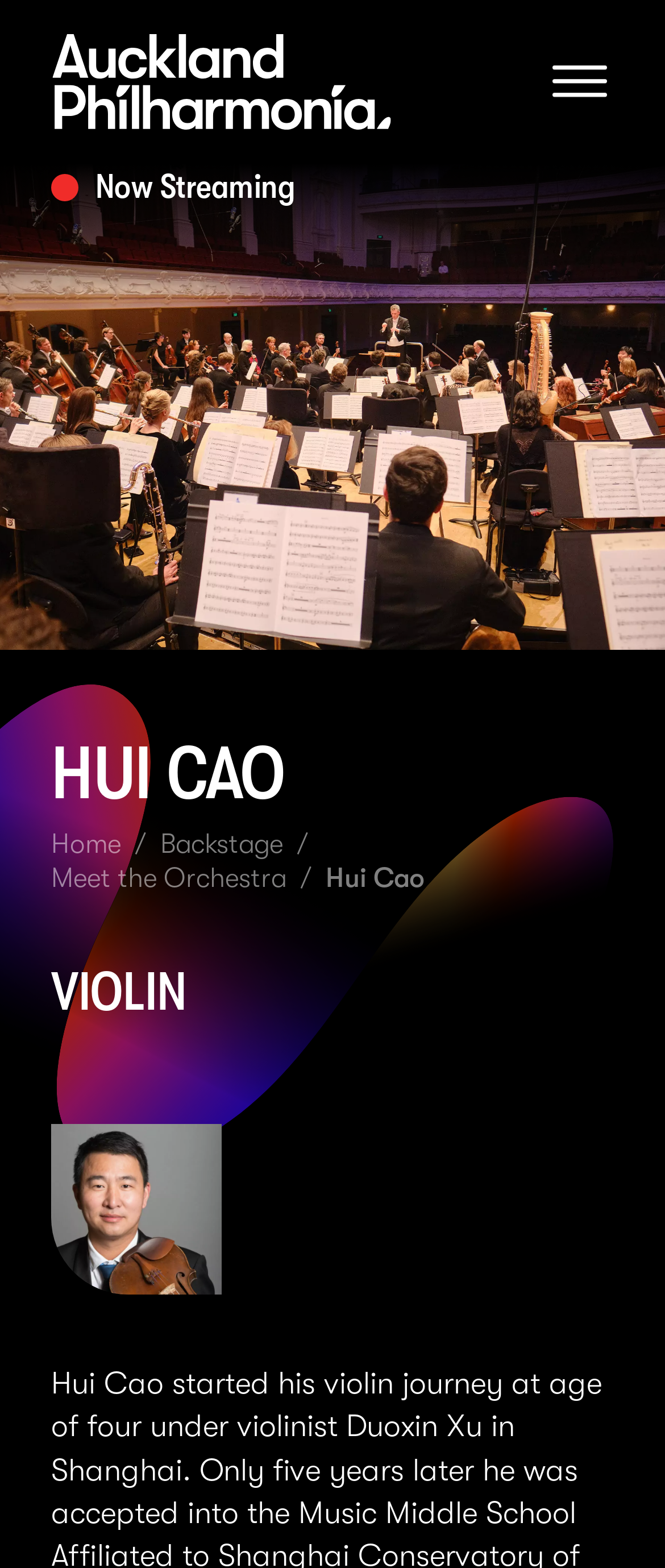Using the webpage screenshot and the element description Logo Design, determine the bounding box coordinates. Specify the coordinates in the format (top-left x, top-left y, bottom-right x, bottom-right y) with values ranging from 0 to 1.

None